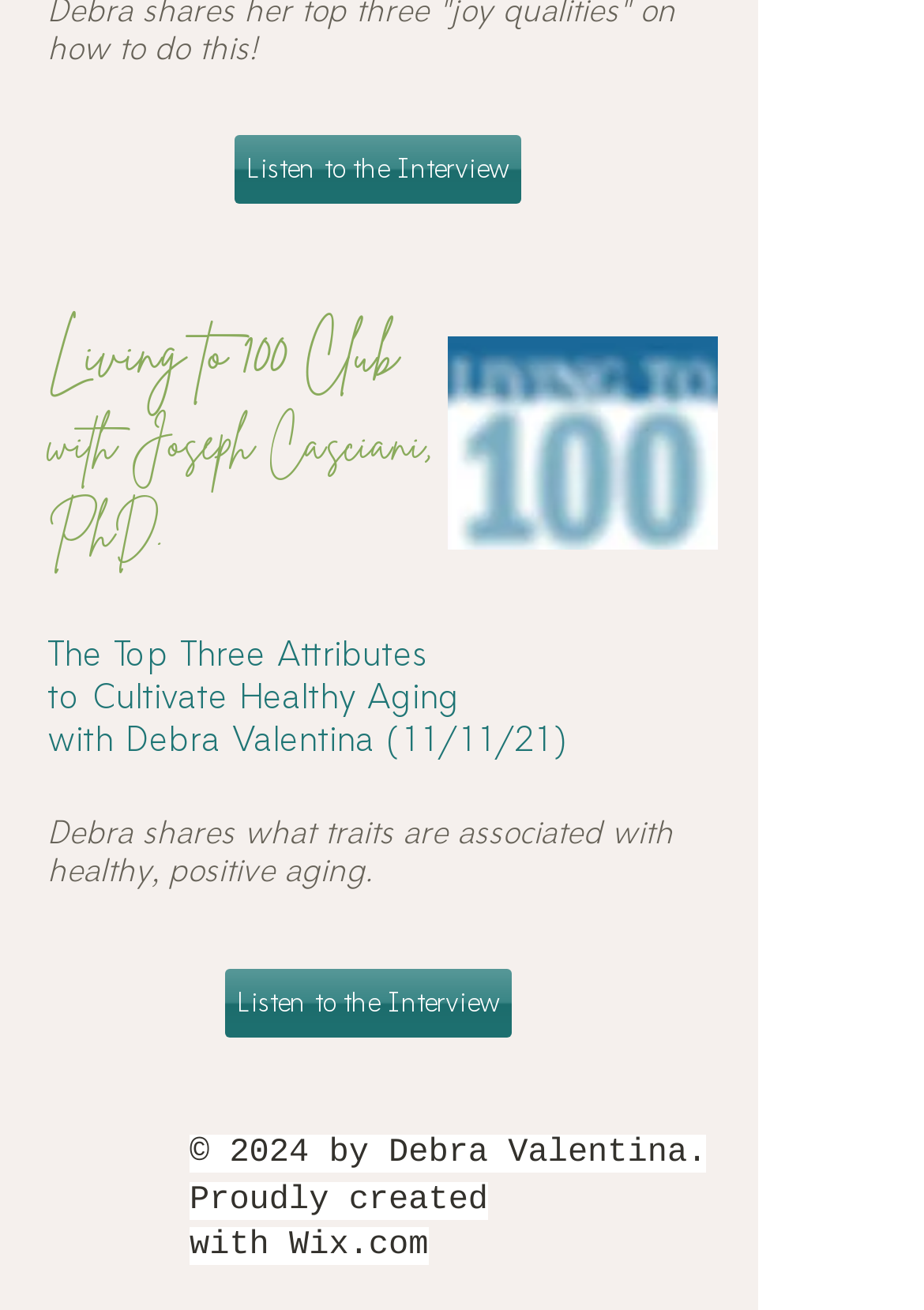Given the description of a UI element: "Listen to the Interview", identify the bounding box coordinates of the matching element in the webpage screenshot.

[0.244, 0.74, 0.554, 0.792]